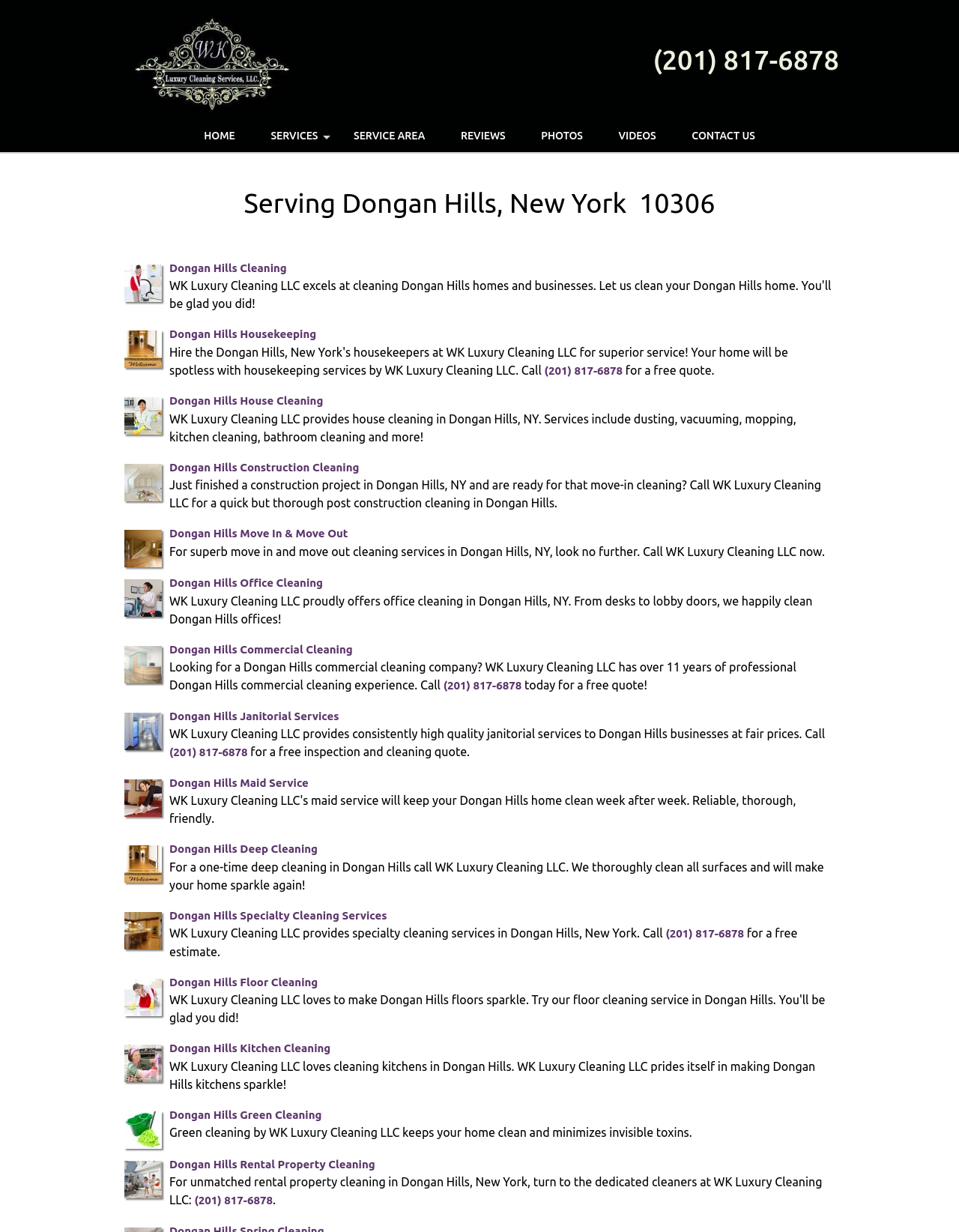Determine the bounding box of the UI component based on this description: "(201) 817-6878". The bounding box coordinates should be four float values between 0 and 1, i.e., [left, top, right, bottom].

[0.694, 0.752, 0.776, 0.763]